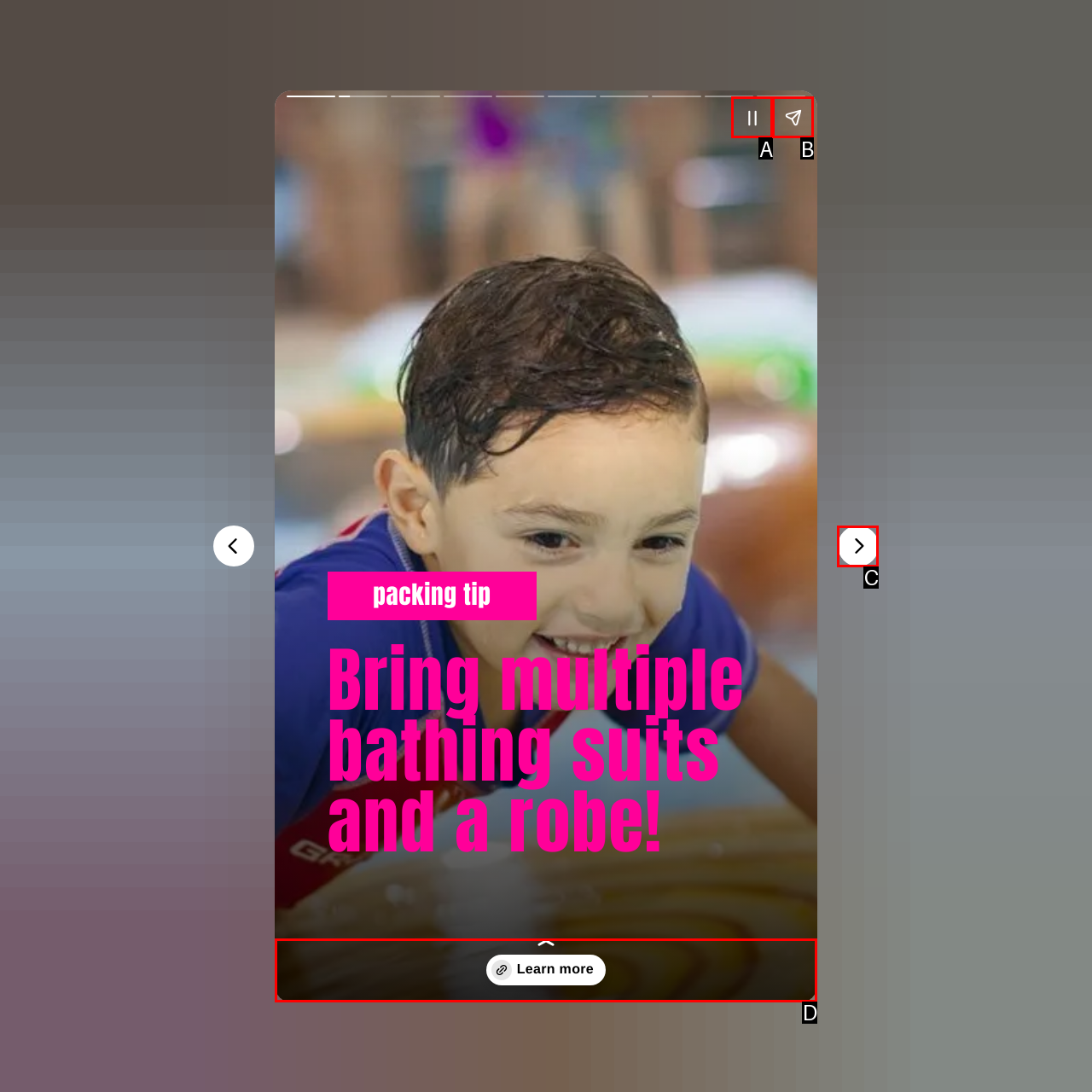Tell me which one HTML element best matches the description: aria-label="Share story"
Answer with the option's letter from the given choices directly.

B